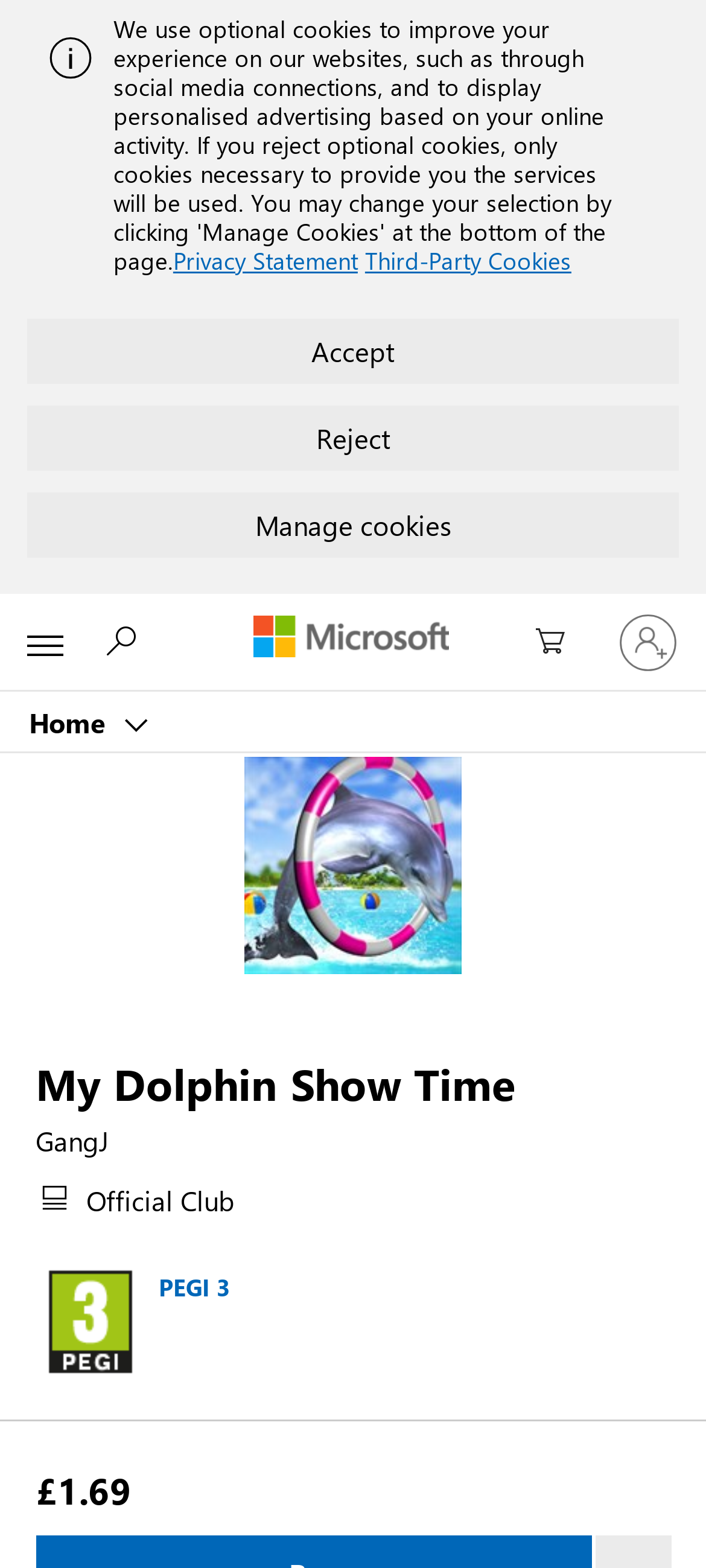Predict the bounding box coordinates for the UI element described as: "My Dolphin Show Time". The coordinates should be four float numbers between 0 and 1, presented as [left, top, right, bottom].

[0.05, 0.672, 0.95, 0.709]